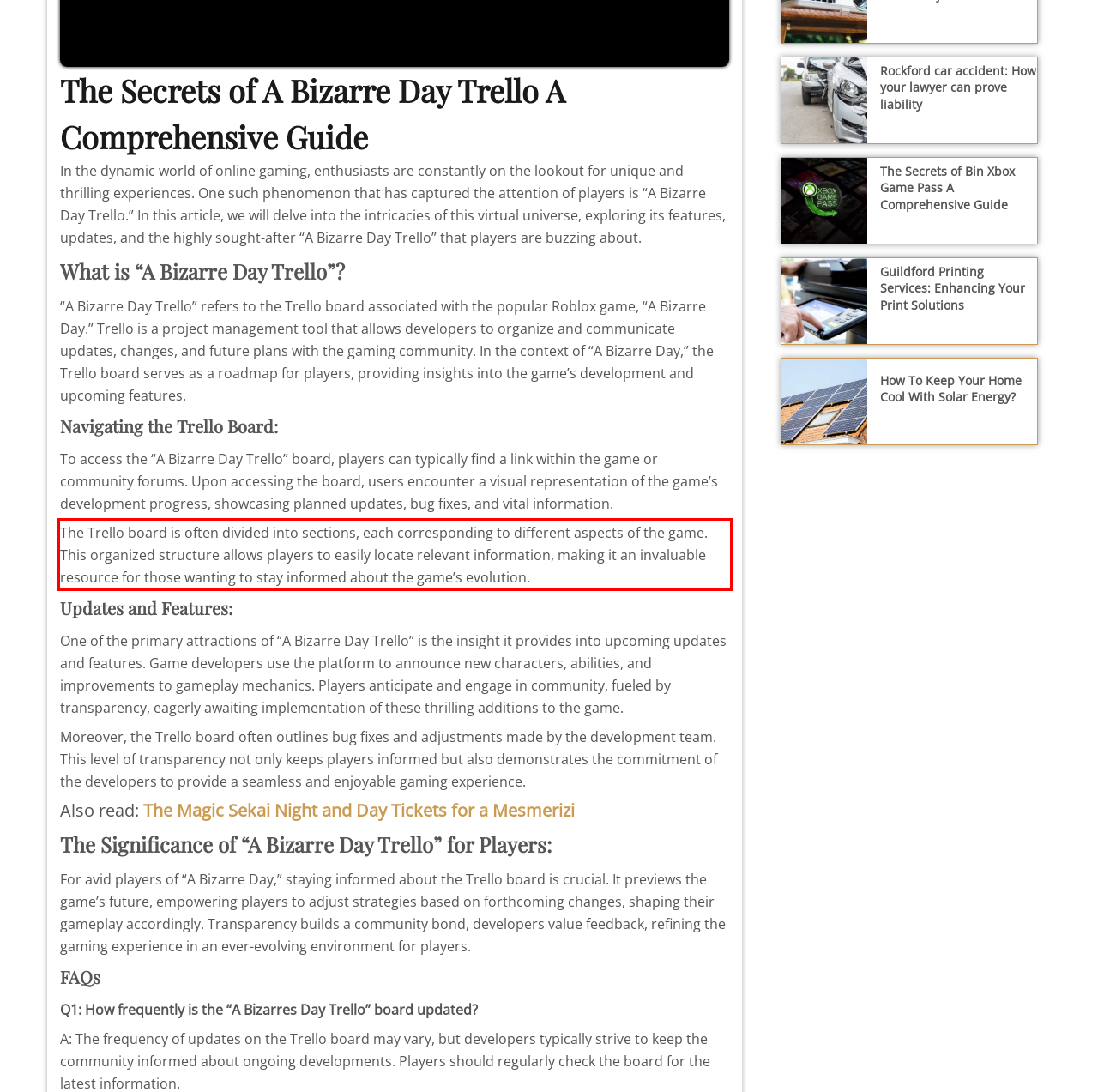You are given a screenshot with a red rectangle. Identify and extract the text within this red bounding box using OCR.

The Trello board is often divided into sections, each corresponding to different aspects of the game. This organized structure allows players to easily locate relevant information, making it an invaluable resource for those wanting to stay informed about the game’s evolution.